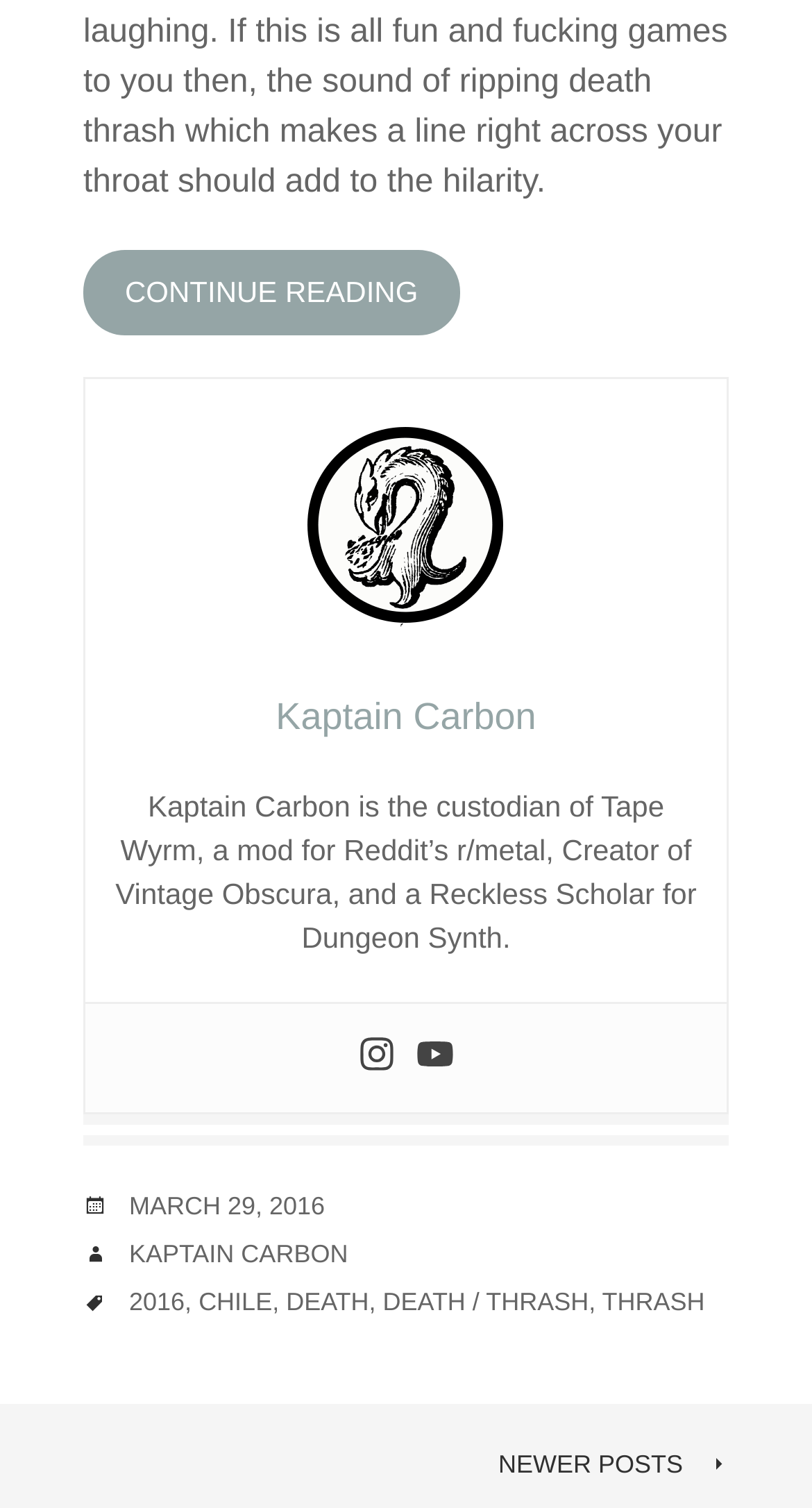Please locate the bounding box coordinates of the region I need to click to follow this instruction: "Click on the 'CONTINUE READING' link".

[0.103, 0.166, 0.566, 0.223]